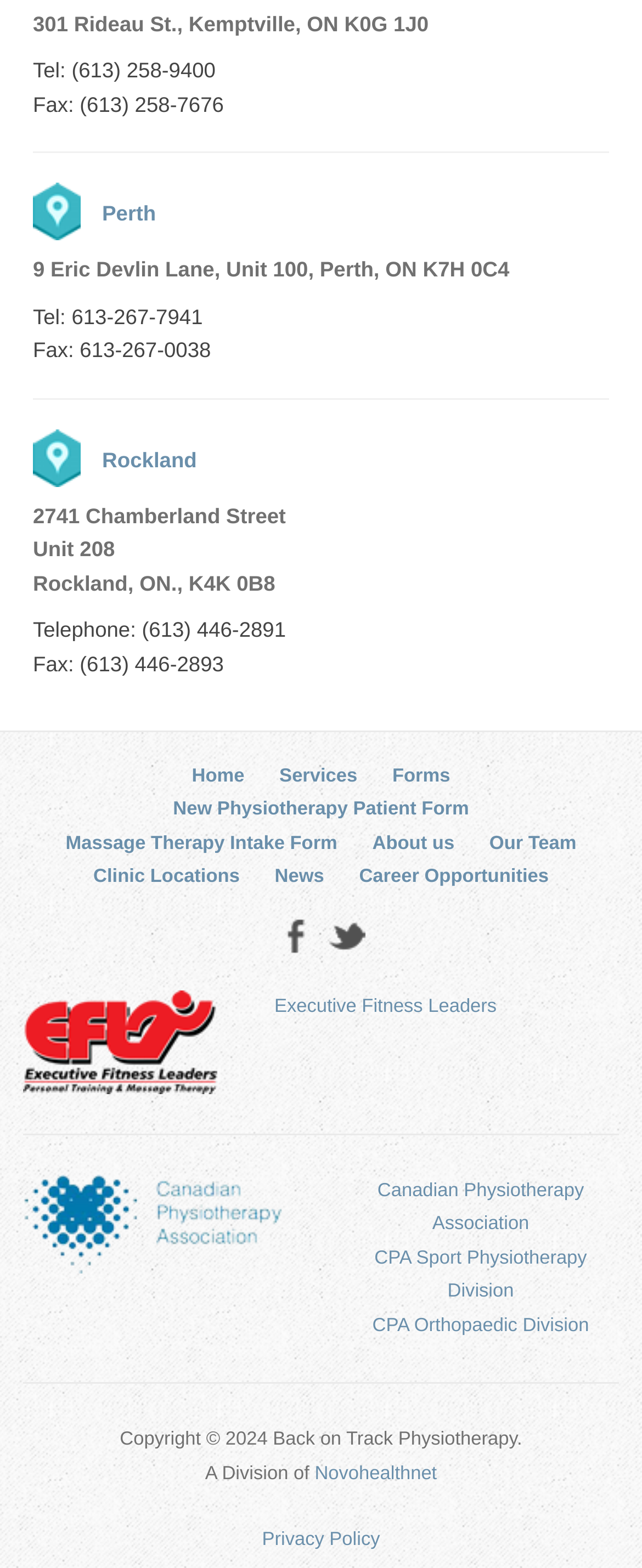Locate the bounding box coordinates of the element I should click to achieve the following instruction: "Click on the 'Perth' link".

[0.159, 0.128, 0.243, 0.144]